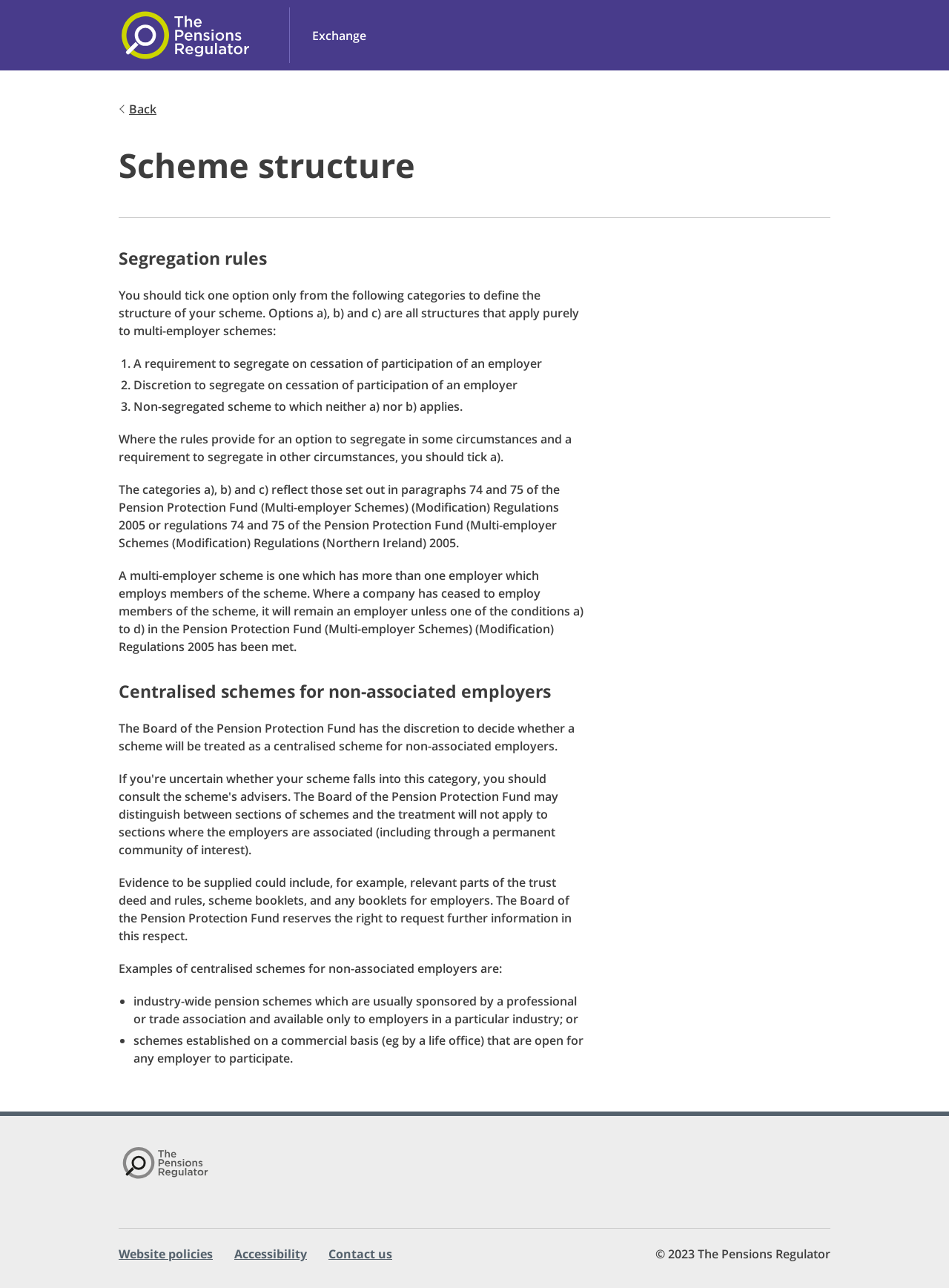What is the logo displayed at the top of the page?
Observe the image and answer the question with a one-word or short phrase response.

The Pensions Regulator logo